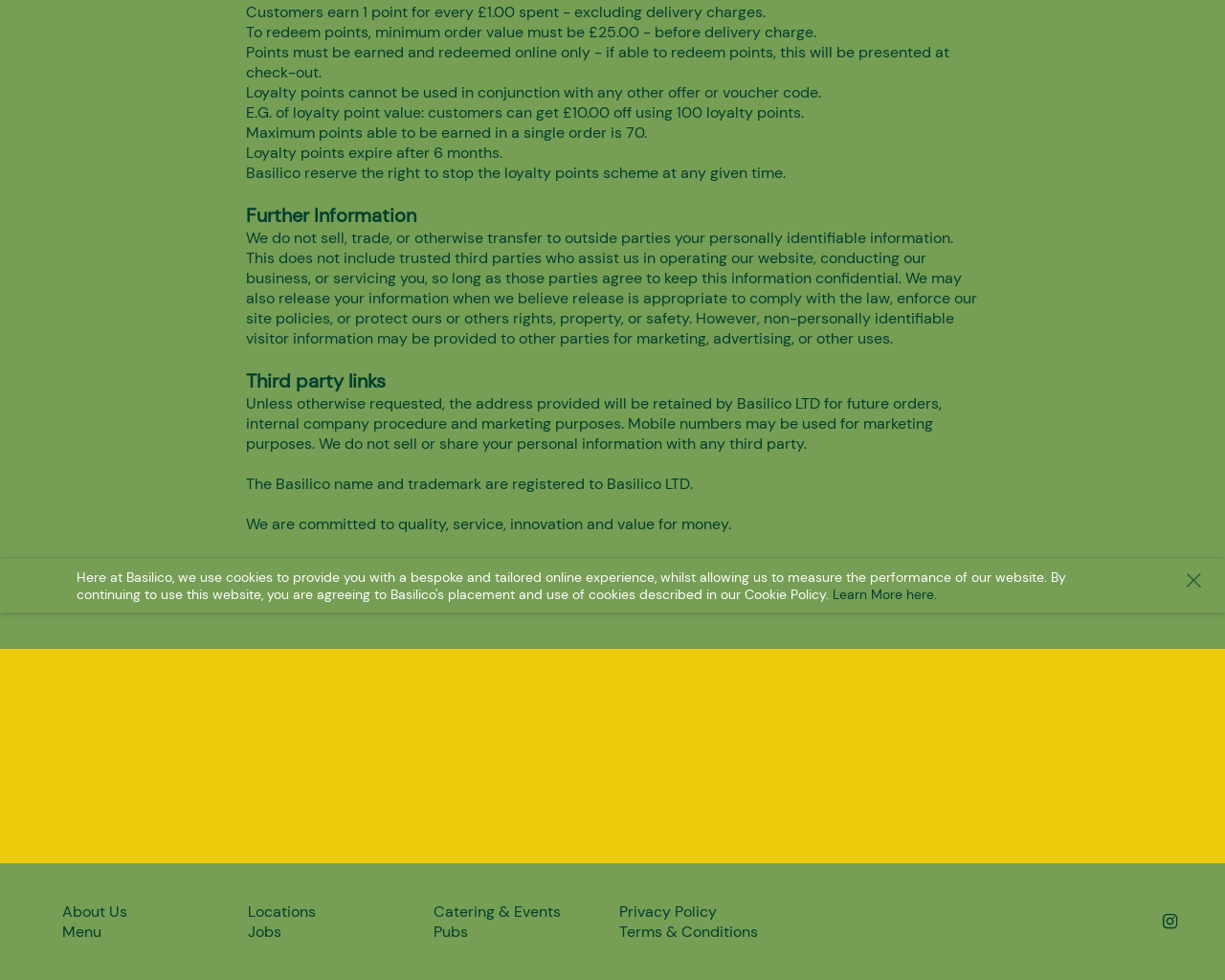Please find the bounding box for the UI element described by: "Terms & Conditions".

[0.506, 0.94, 0.634, 0.961]